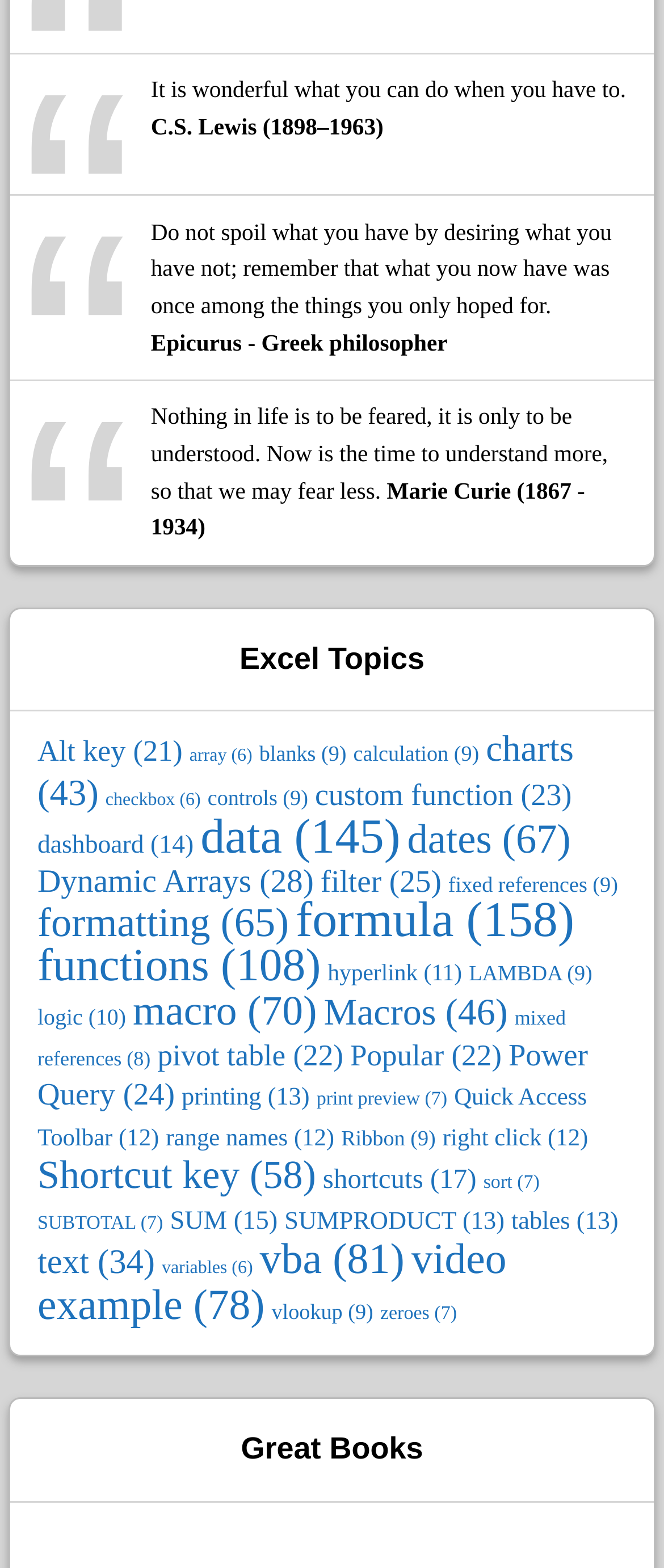Locate the bounding box coordinates of the clickable element to fulfill the following instruction: "Explore 'formula'". Provide the coordinates as four float numbers between 0 and 1 in the format [left, top, right, bottom].

[0.445, 0.57, 0.865, 0.605]